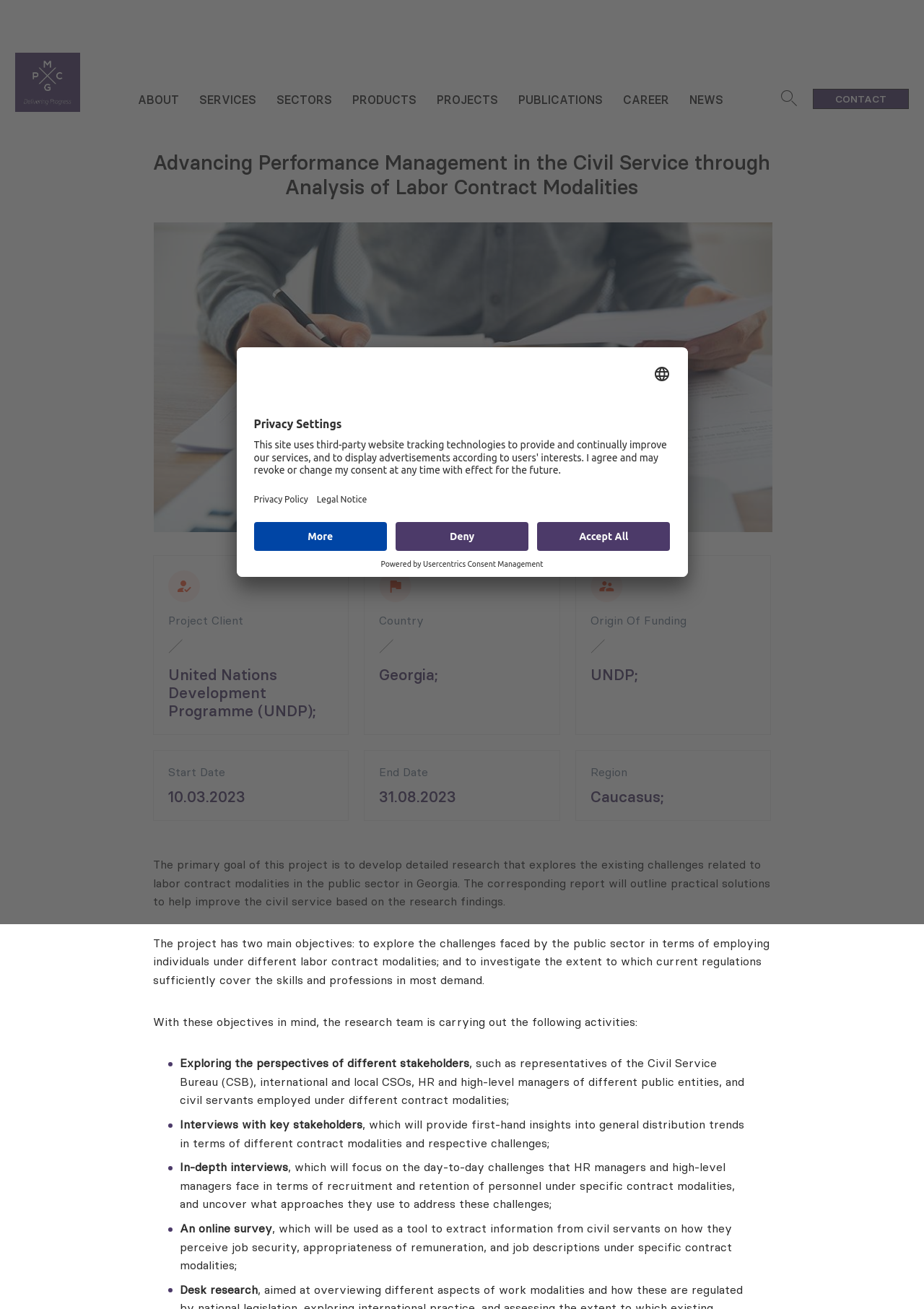Give a short answer to this question using one word or a phrase:
What is the country where the project is taking place?

Georgia